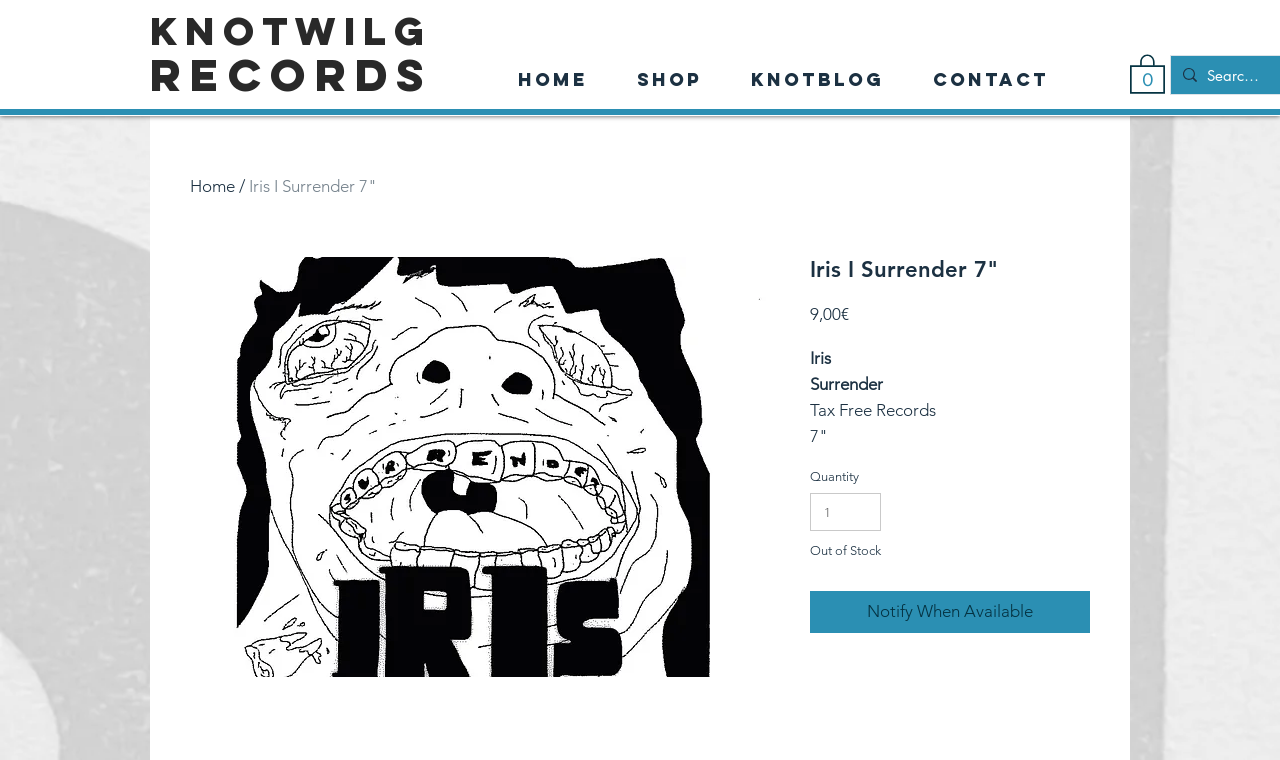Pinpoint the bounding box coordinates of the clickable element needed to complete the instruction: "View the 'Knotblog'". The coordinates should be provided as four float numbers between 0 and 1: [left, top, right, bottom].

[0.567, 0.075, 0.709, 0.134]